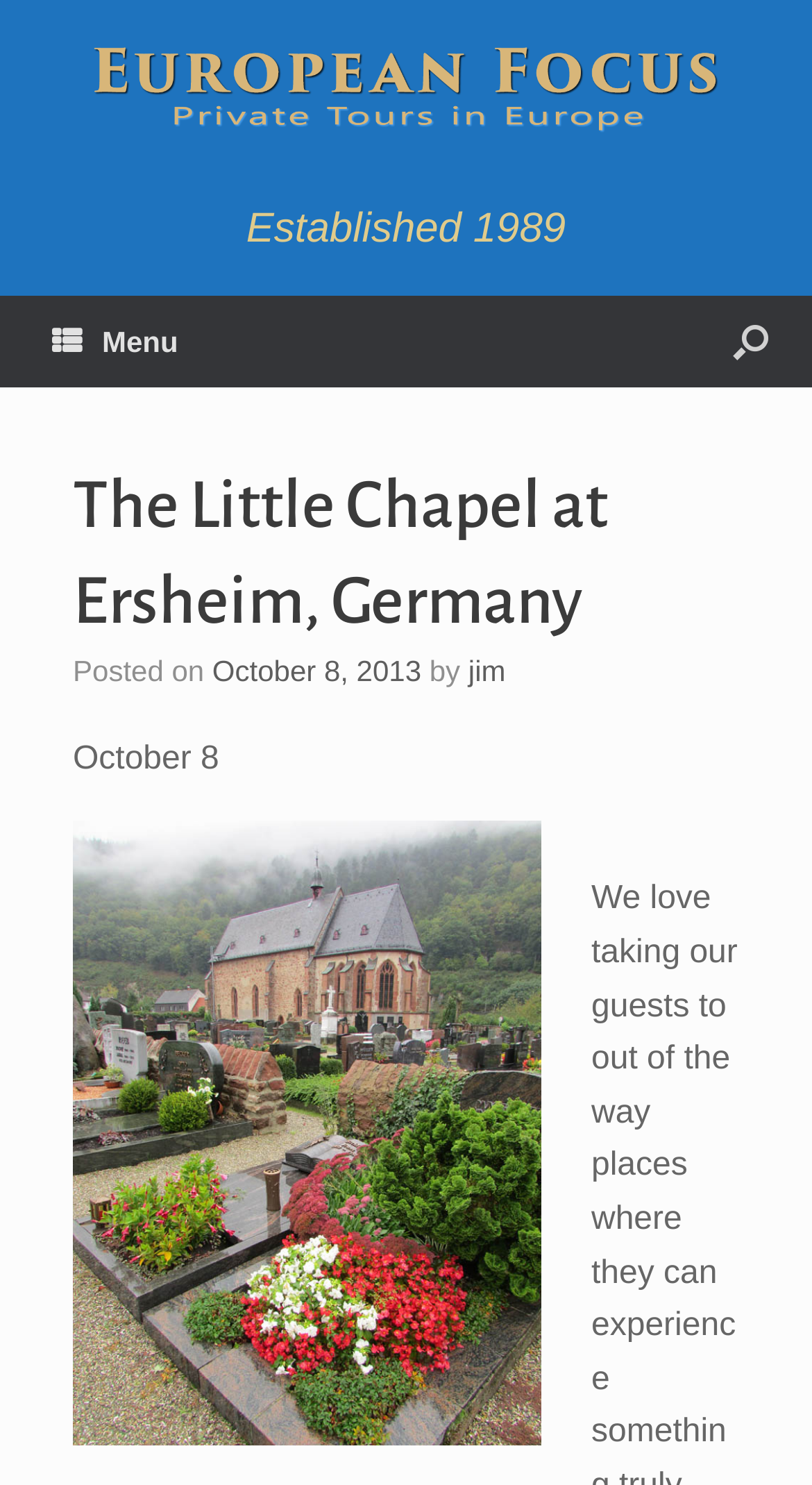When was the article posted?
Answer the question in as much detail as possible.

I found the answer by looking at the link 'October 8, 2013' which is located near the 'Posted on' text, indicating that it is the date when the article was posted.